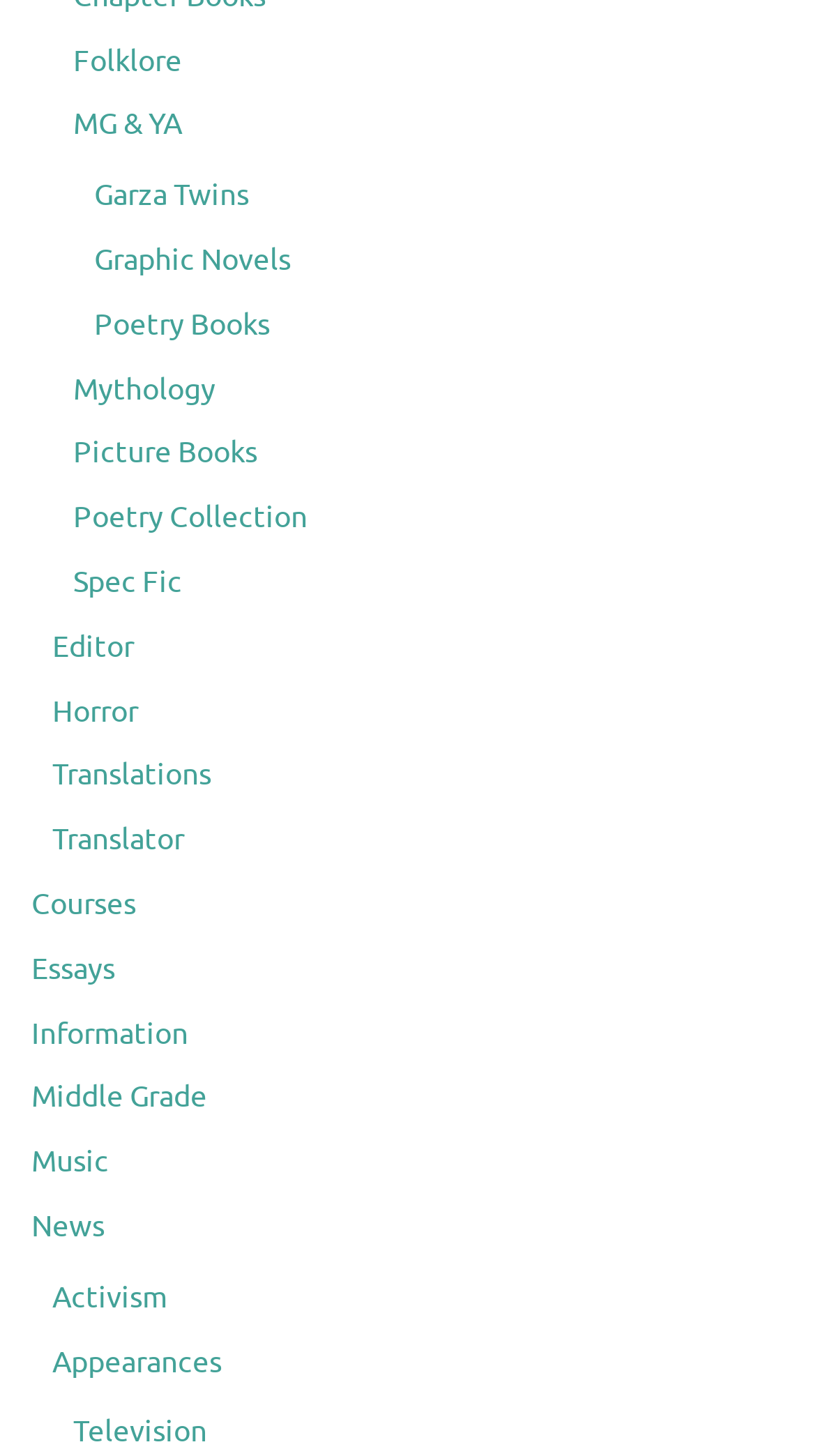Please mark the bounding box coordinates of the area that should be clicked to carry out the instruction: "Check News".

[0.038, 0.83, 0.128, 0.856]